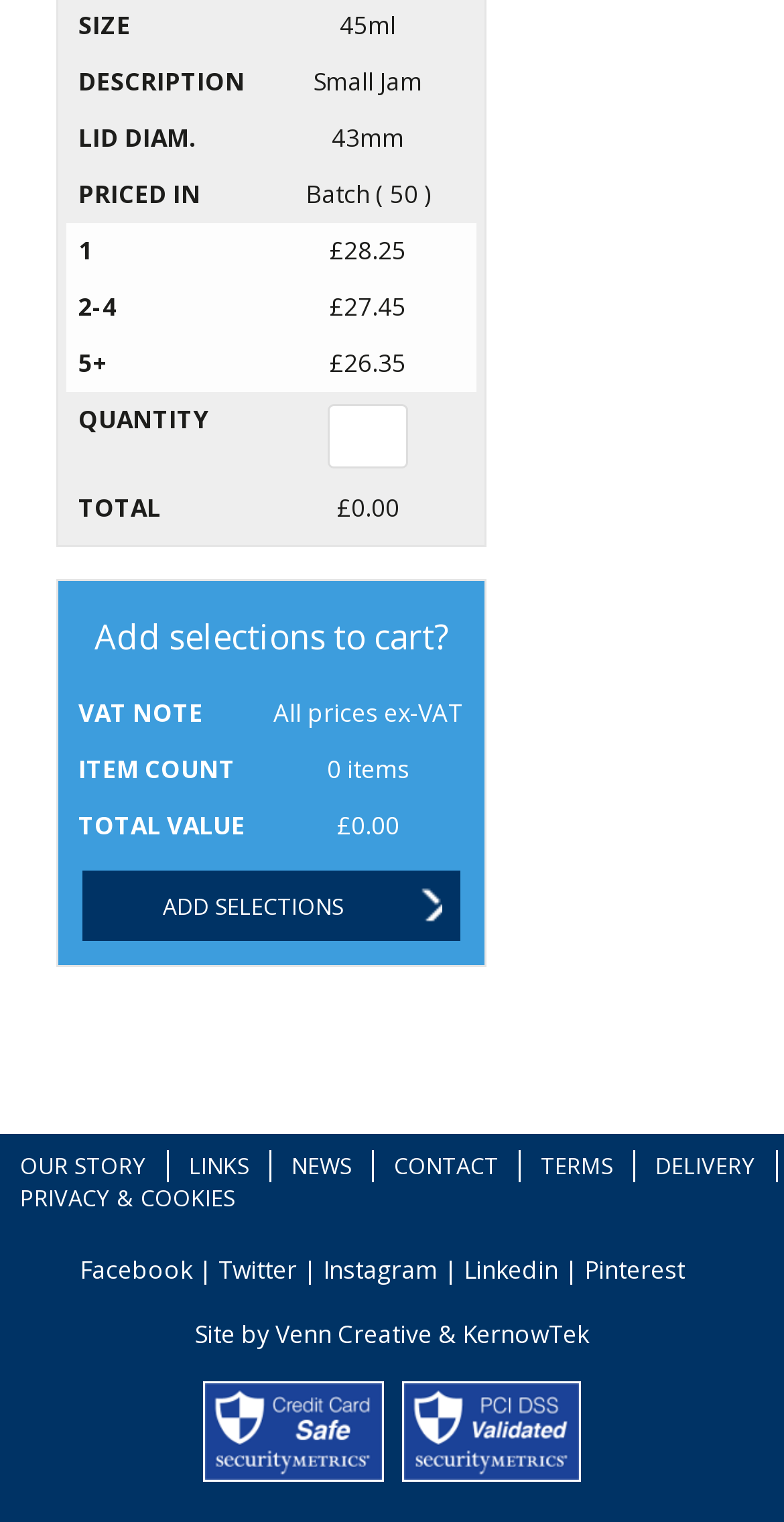Pinpoint the bounding box coordinates of the clickable area necessary to execute the following instruction: "Add selections to cart". The coordinates should be given as four float numbers between 0 and 1, namely [left, top, right, bottom].

[0.1, 0.569, 0.592, 0.621]